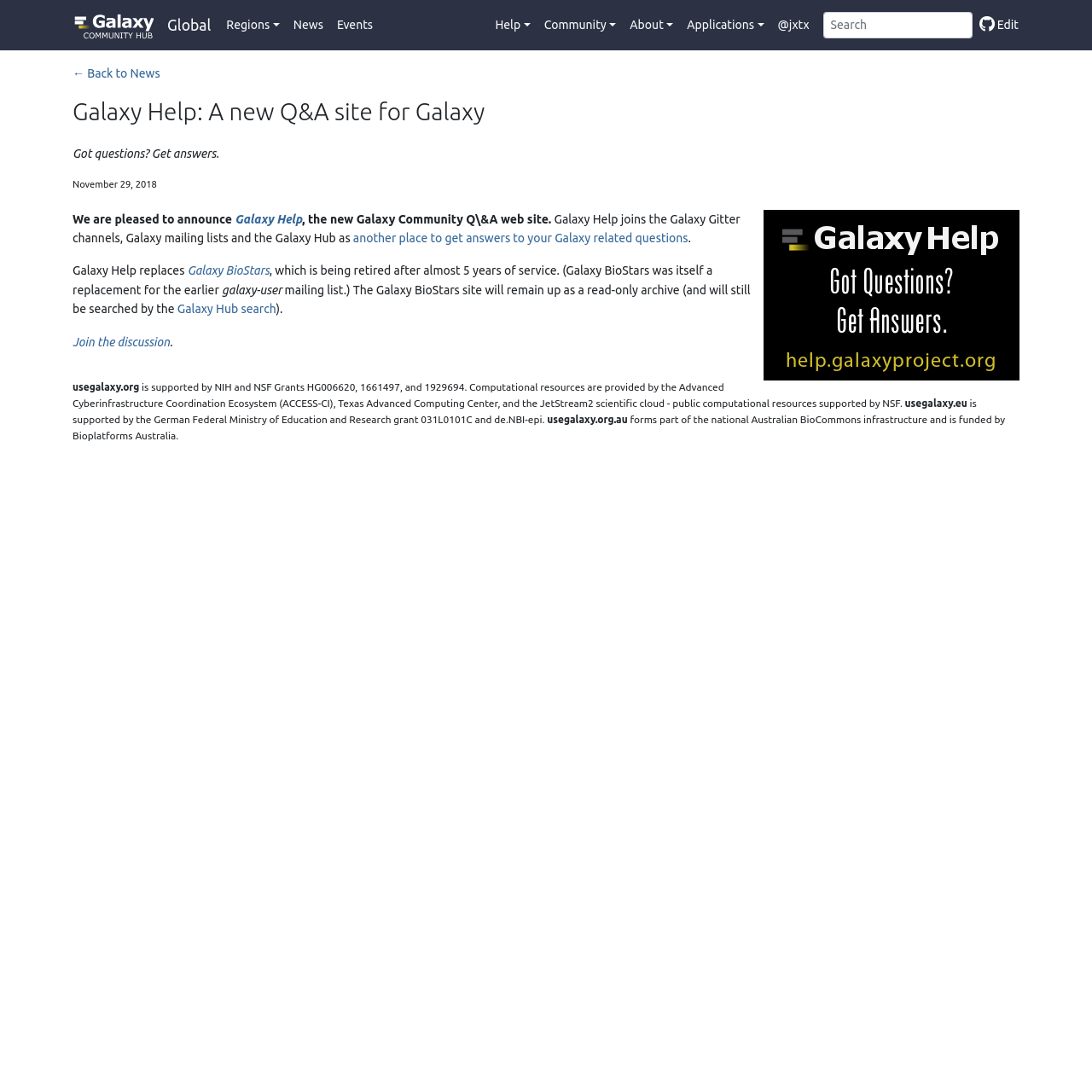Please identify and generate the text content of the webpage's main heading.

Galaxy Help: A new Q&A site for Galaxy